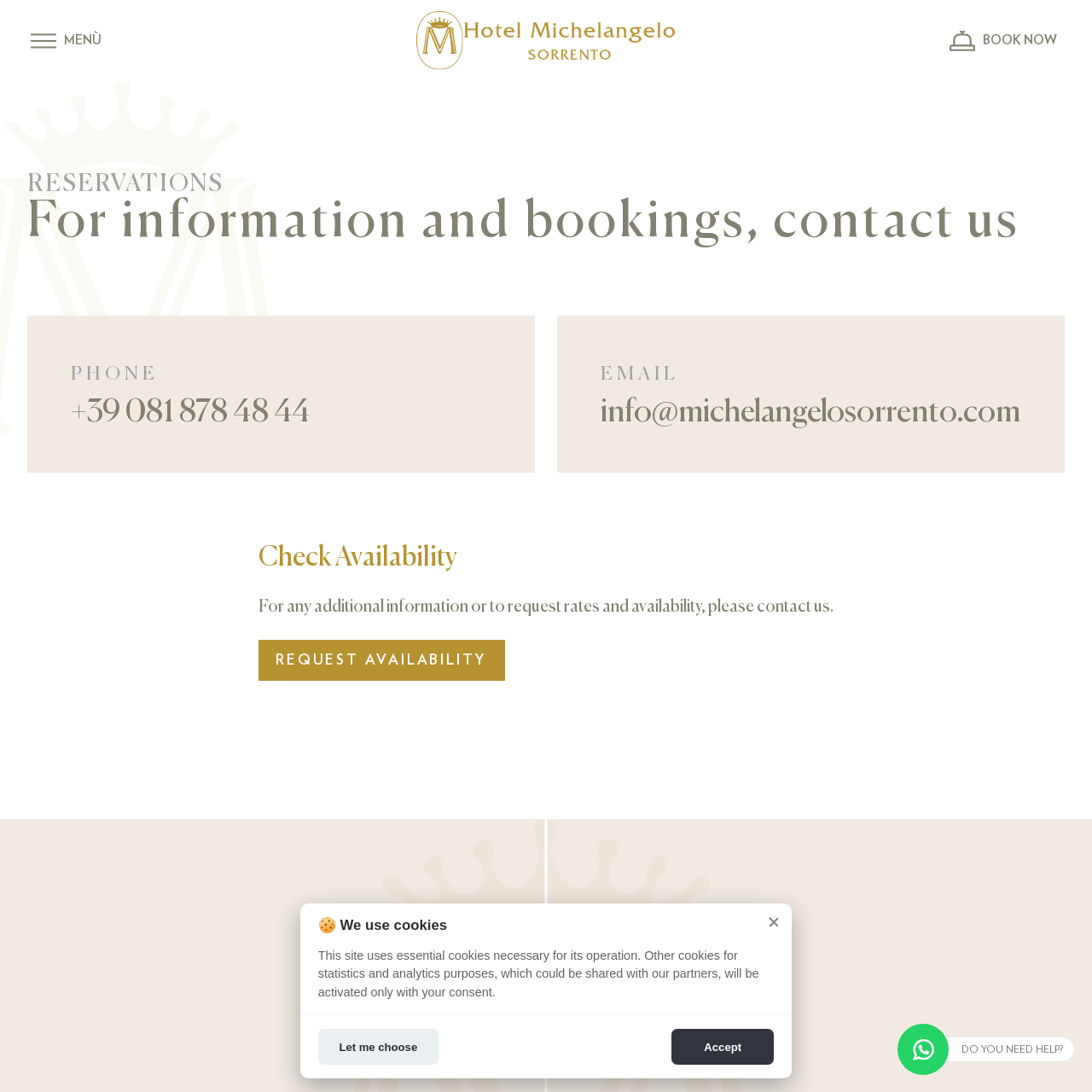Please mark the bounding box coordinates of the area that should be clicked to carry out the instruction: "Click the BOOK NOW button".

[0.9, 0.032, 0.968, 0.043]